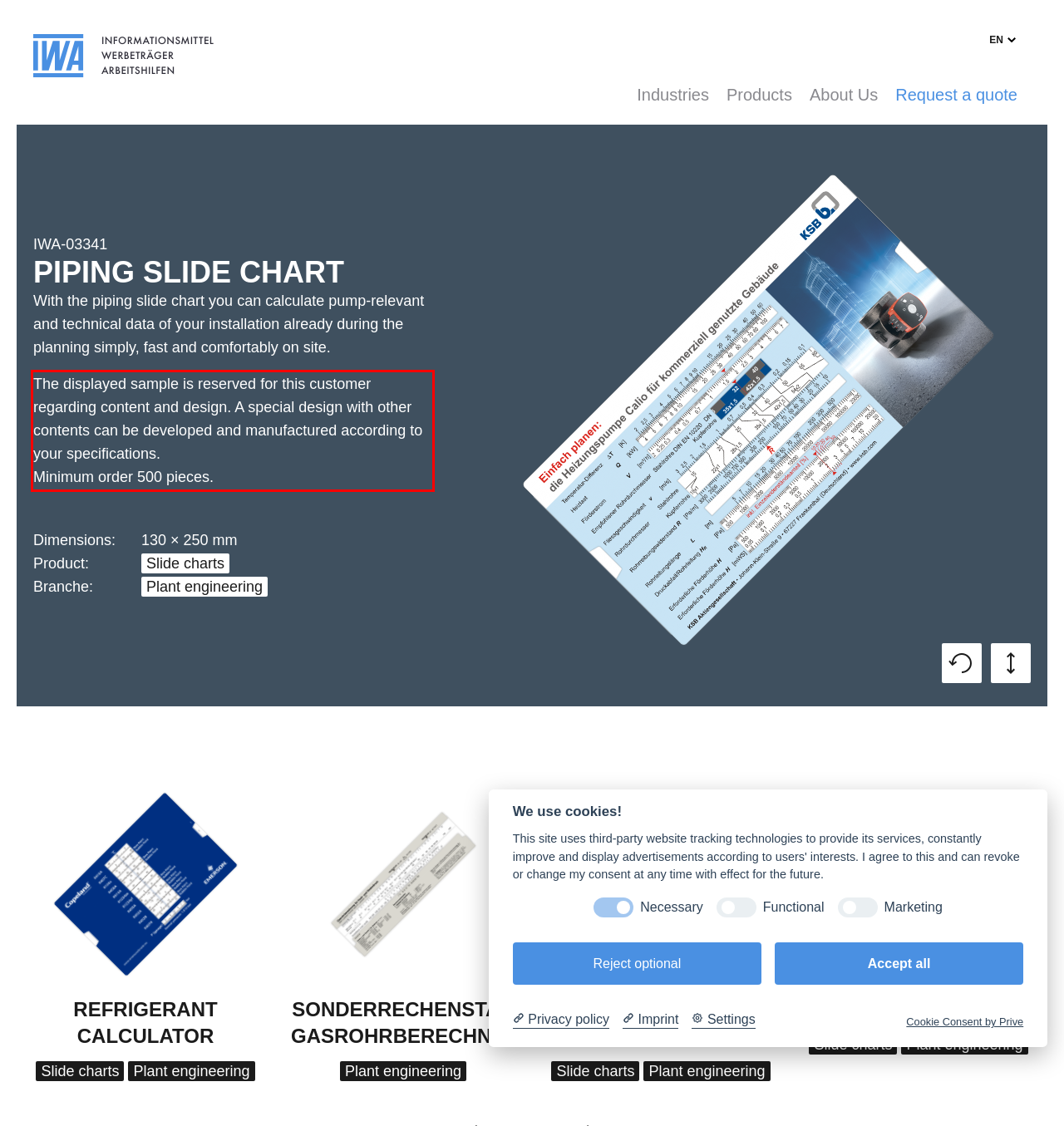Analyze the screenshot of the webpage that features a red bounding box and recognize the text content enclosed within this red bounding box.

The displayed sample is reserved for this customer regarding content and design. A special design with other contents can be developed and manufactured according to your specifications. Minimum order 500 pieces.